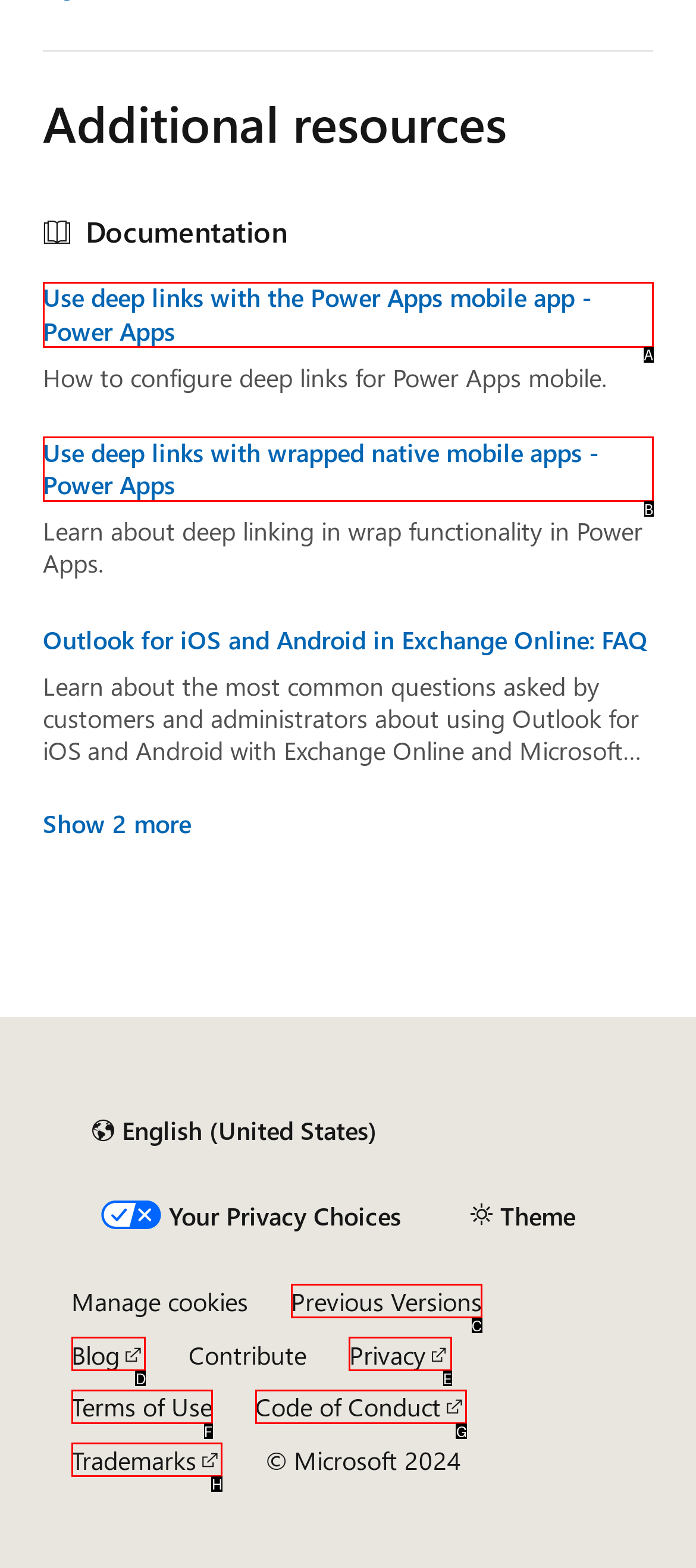From the given choices, determine which HTML element aligns with the description: Terms of Use Respond with the letter of the appropriate option.

F